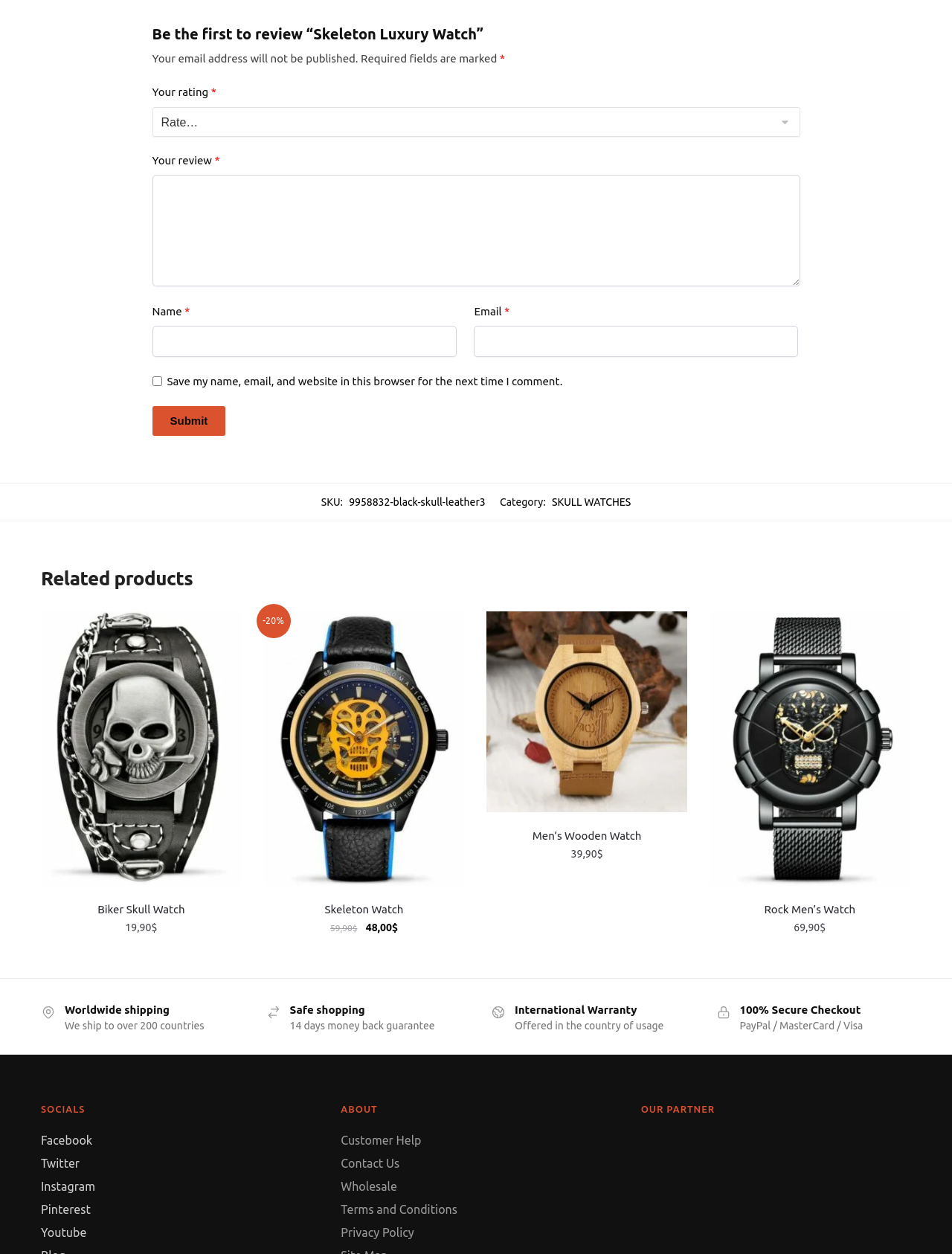Please locate the bounding box coordinates of the element's region that needs to be clicked to follow the instruction: "Submit a review". The bounding box coordinates should be provided as four float numbers between 0 and 1, i.e., [left, top, right, bottom].

[0.16, 0.317, 0.237, 0.341]